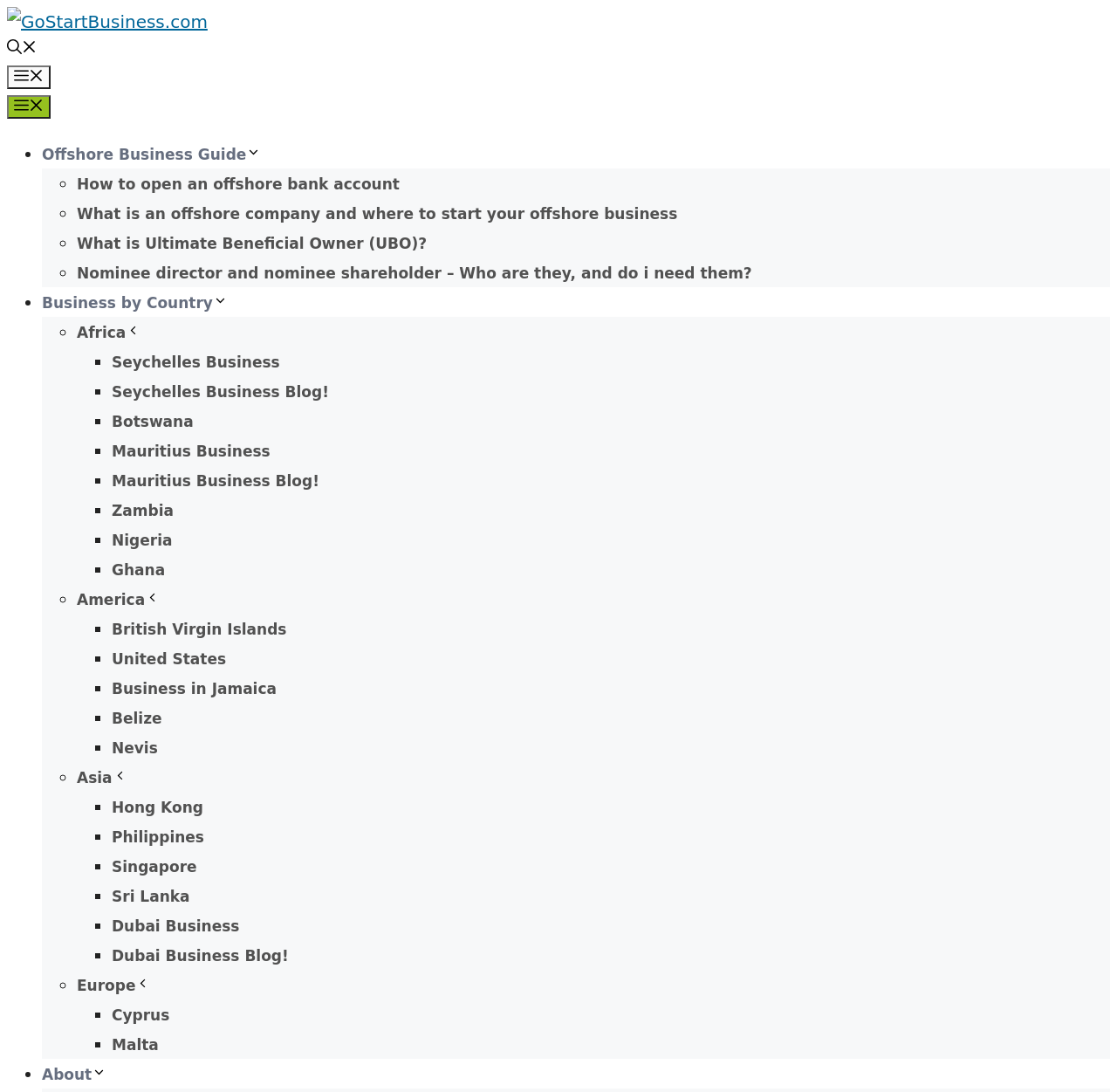Please extract the title of the webpage.

Start a Business in Mauritius: A Quick Guide